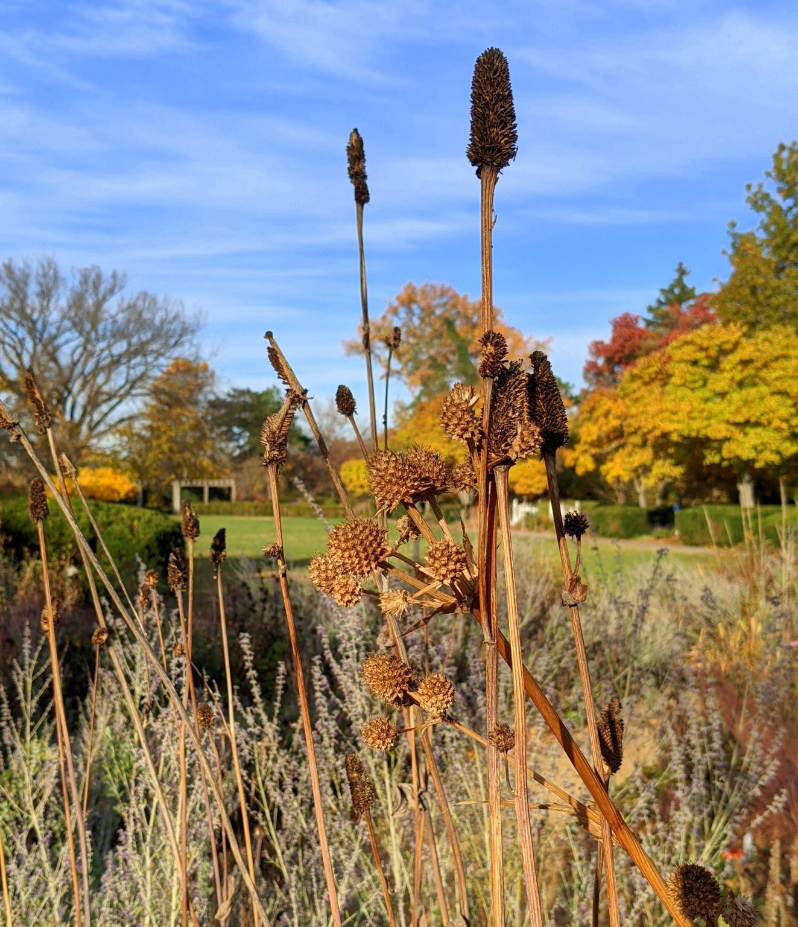What is the atmosphere of the scene?
Provide an in-depth answer to the question, covering all aspects.

The caption describes the atmosphere as 'tranquil yet dynamic', suggesting a sense of calmness and serenity, while also acknowledging the vibrant colors and textures that add energy to the scene.